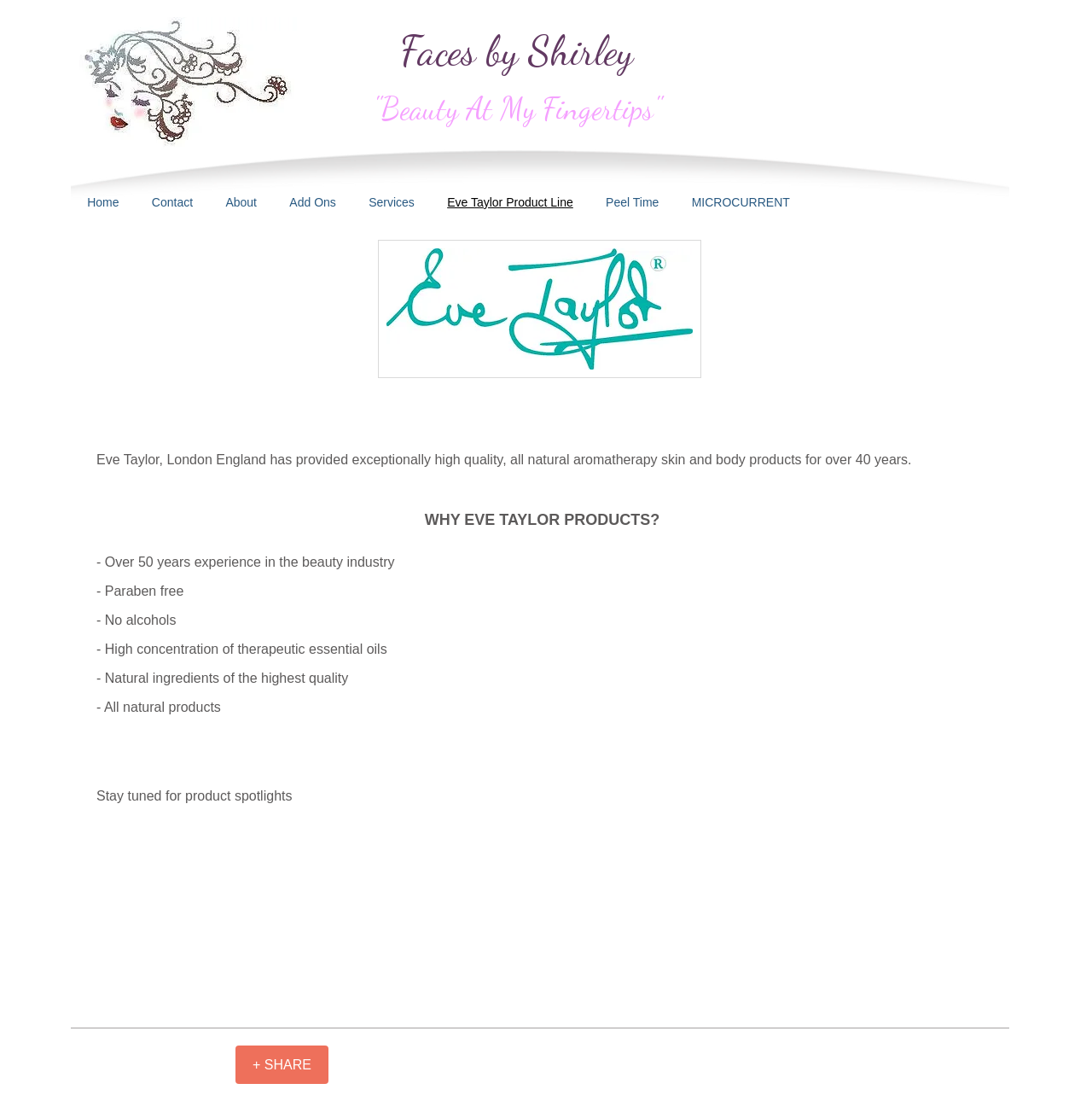Answer the question with a single word or phrase: 
What is the benefit of Eve Taylor products?

Natural ingredients